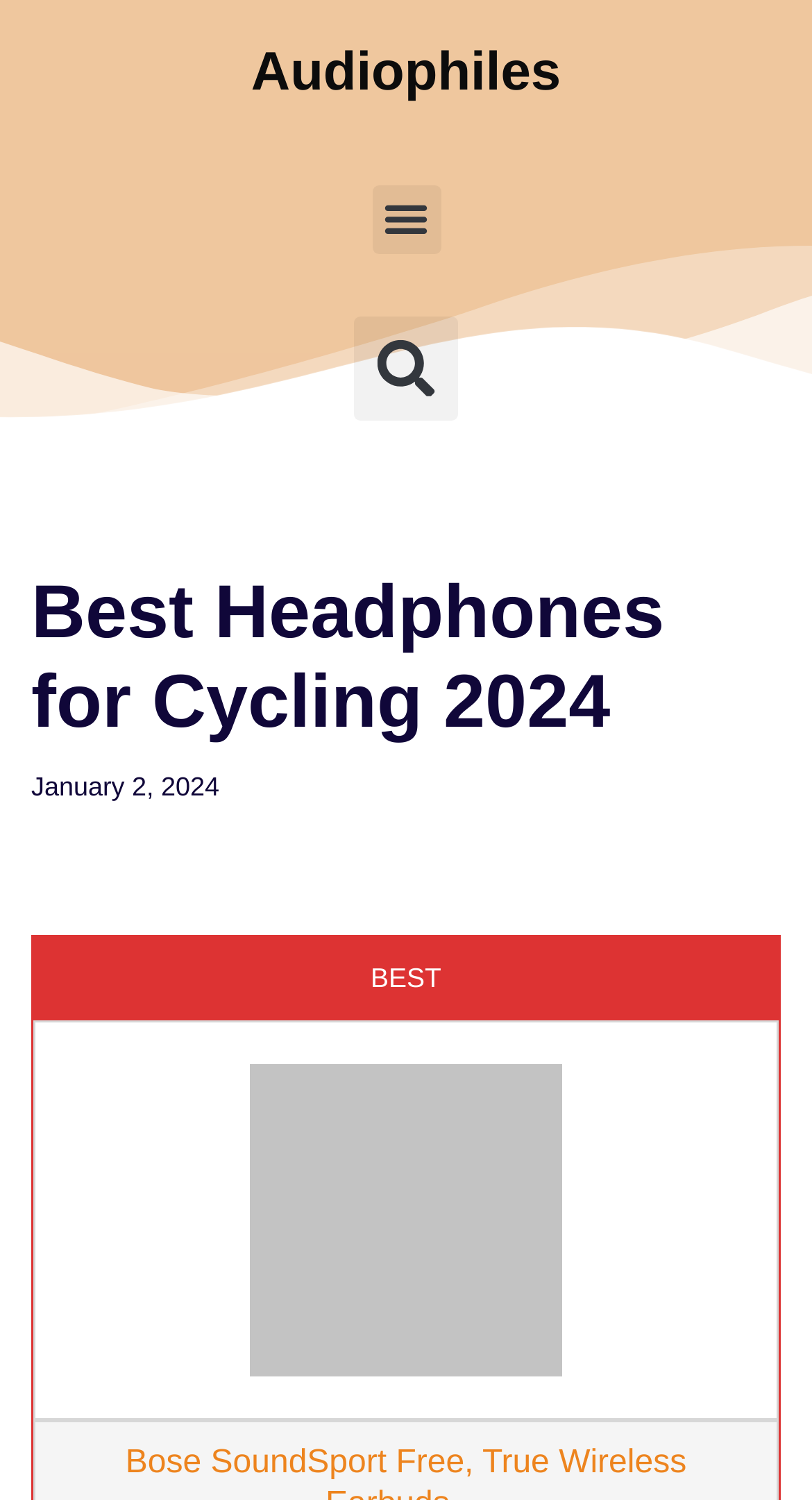Answer the question in one word or a short phrase:
How many products are being compared?

At least one